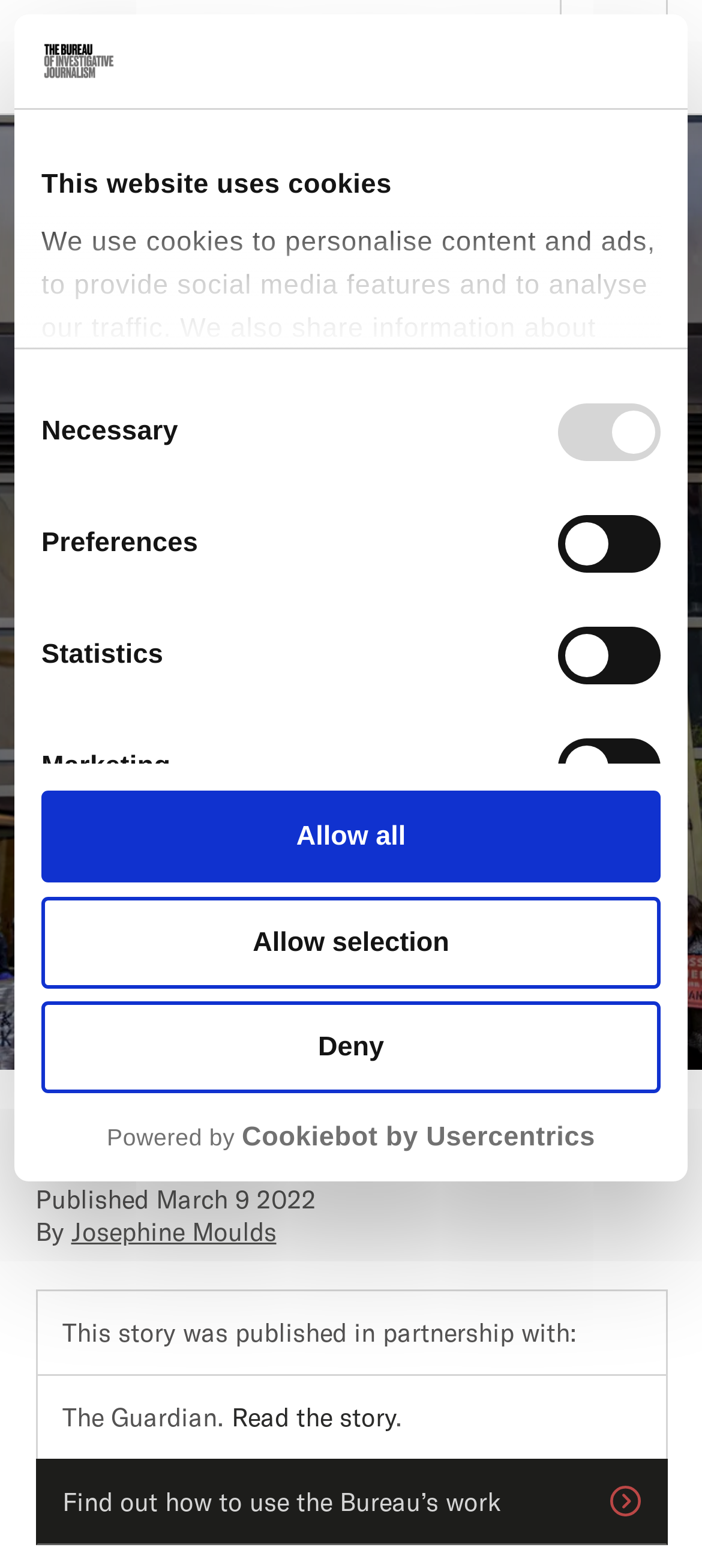From the image, can you give a detailed response to the question below:
What is the date of the article?

I found the date of the article by looking at the publication information section, where it says 'Published March 9 2022'.